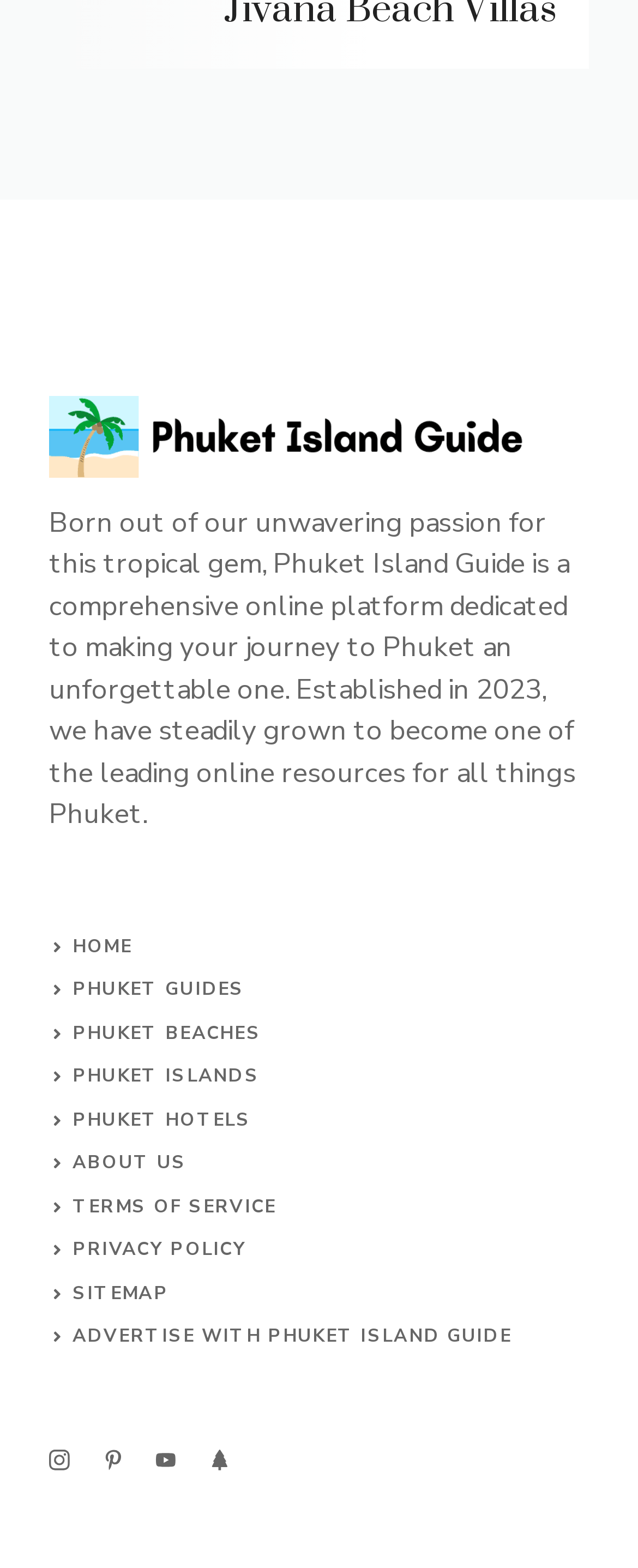Please indicate the bounding box coordinates for the clickable area to complete the following task: "Read ABOUT US". The coordinates should be specified as four float numbers between 0 and 1, i.e., [left, top, right, bottom].

[0.114, 0.734, 0.293, 0.75]